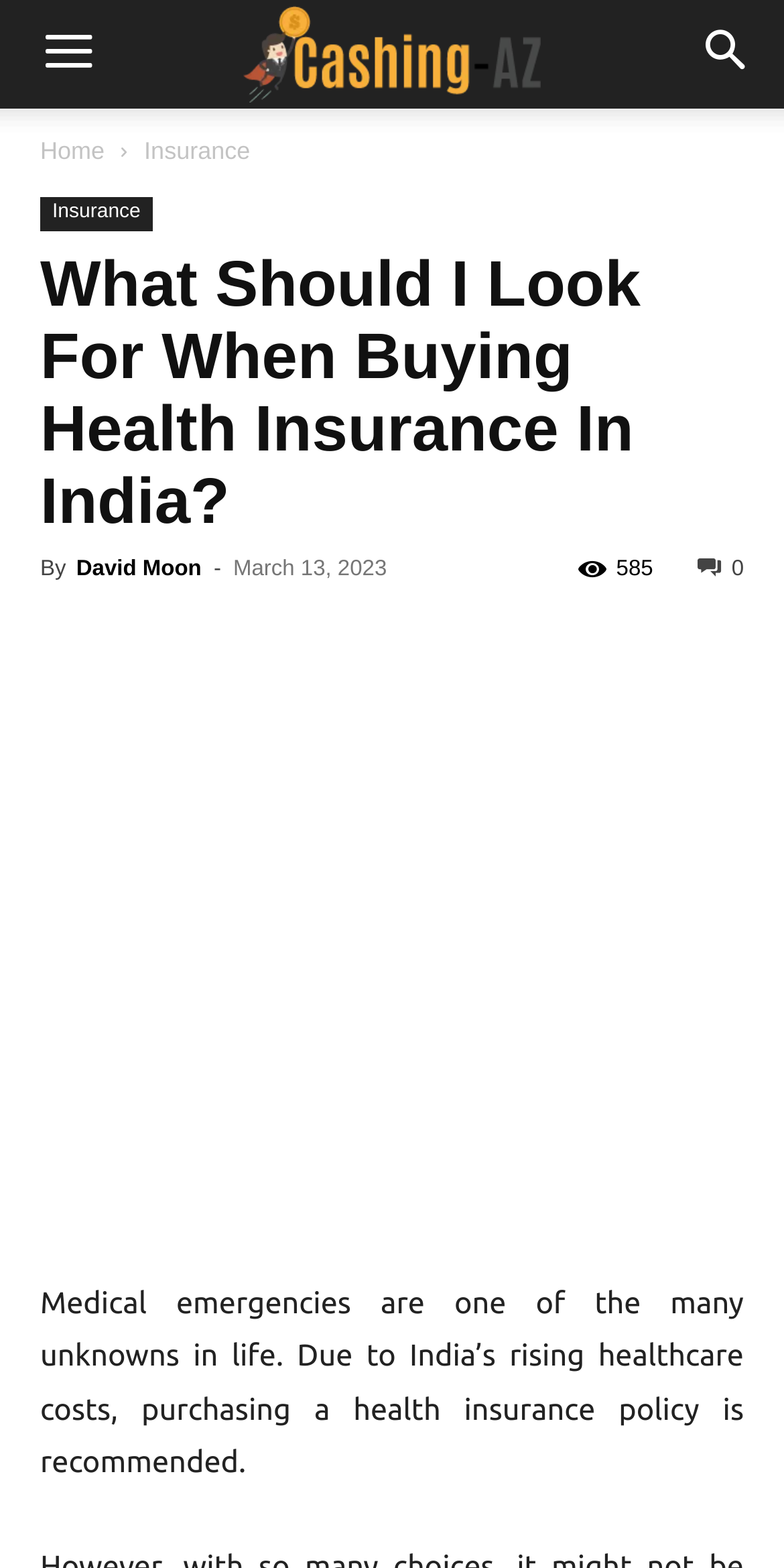Given the element description "title="More"", identify the bounding box of the corresponding UI element.

[0.169, 0.55, 0.277, 0.602]